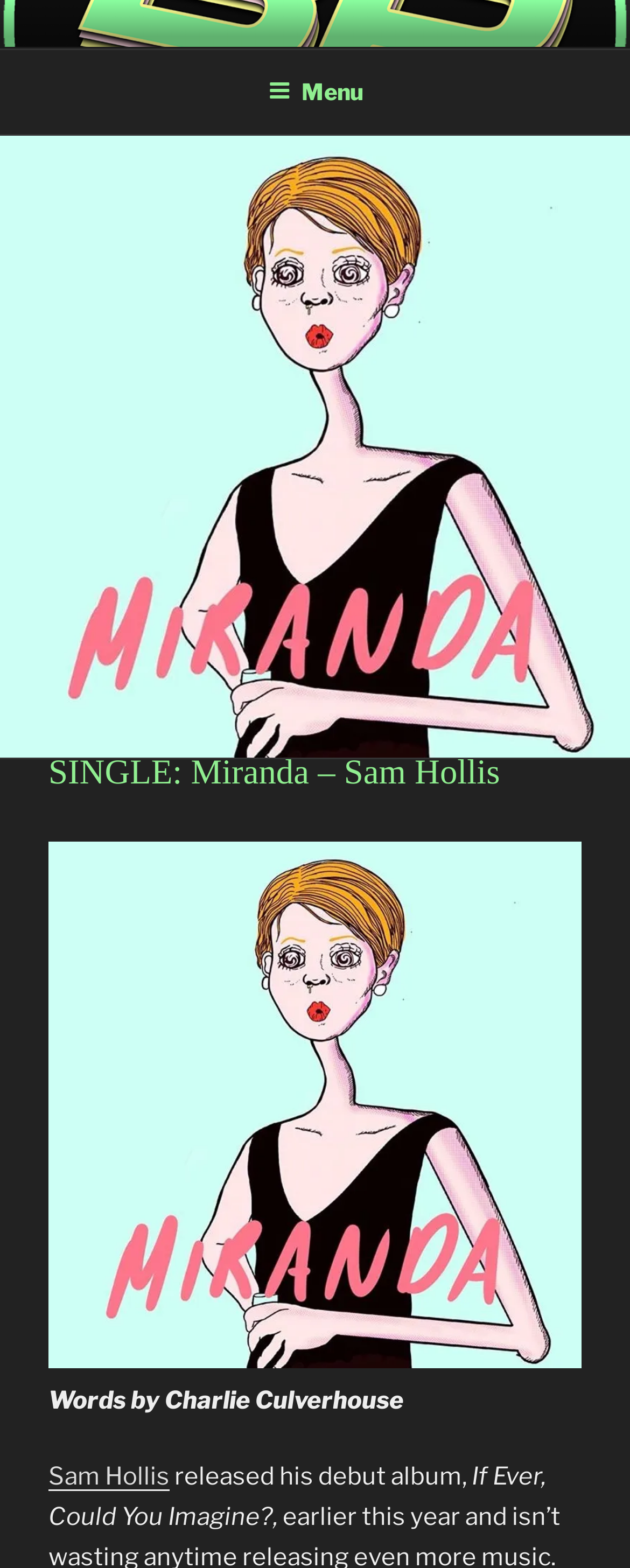What is the name of the single released by Sam Hollis?
Using the image provided, answer with just one word or phrase.

Miranda